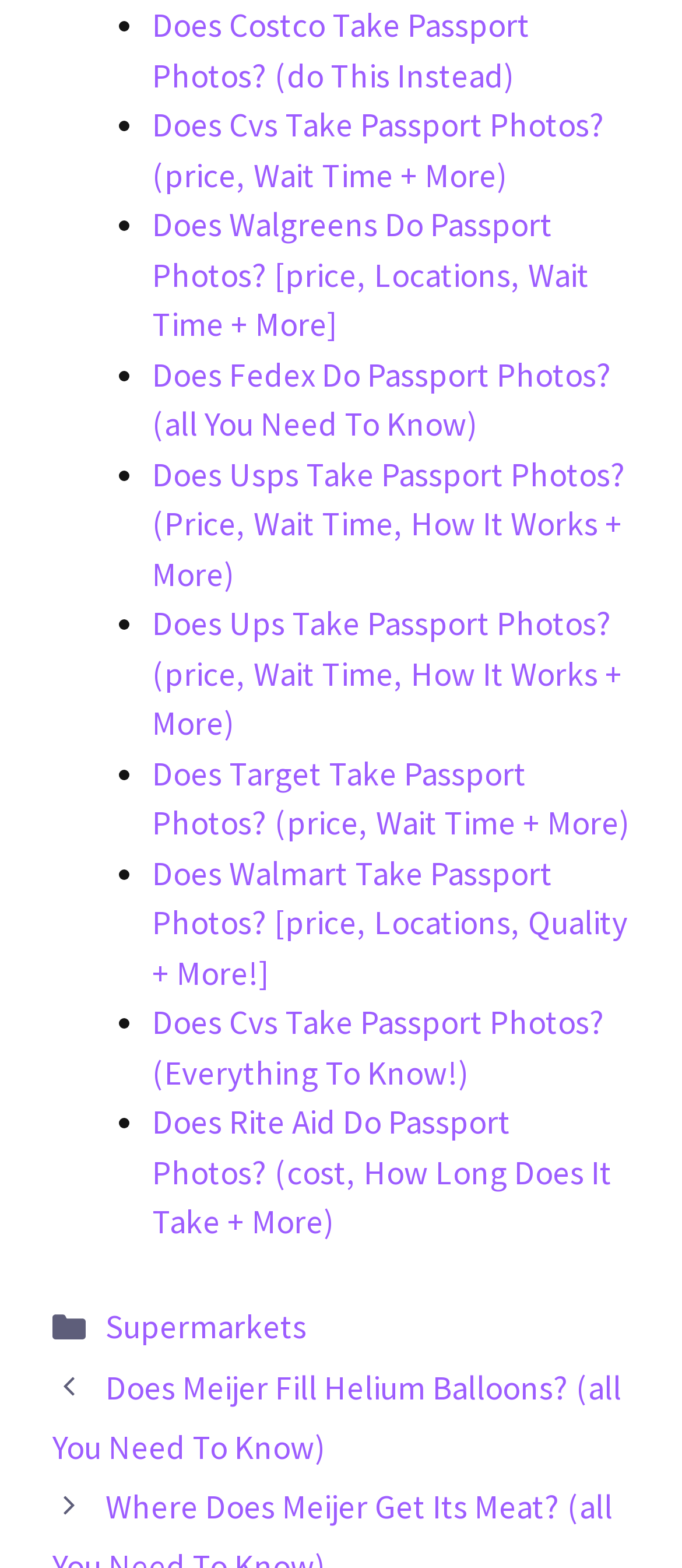What is the topic of the first link?
Please provide an in-depth and detailed response to the question.

The first link on the webpage is 'Does Costco Take Passport Photos? (do This Instead)', which suggests that the topic of the link is related to passport photos.